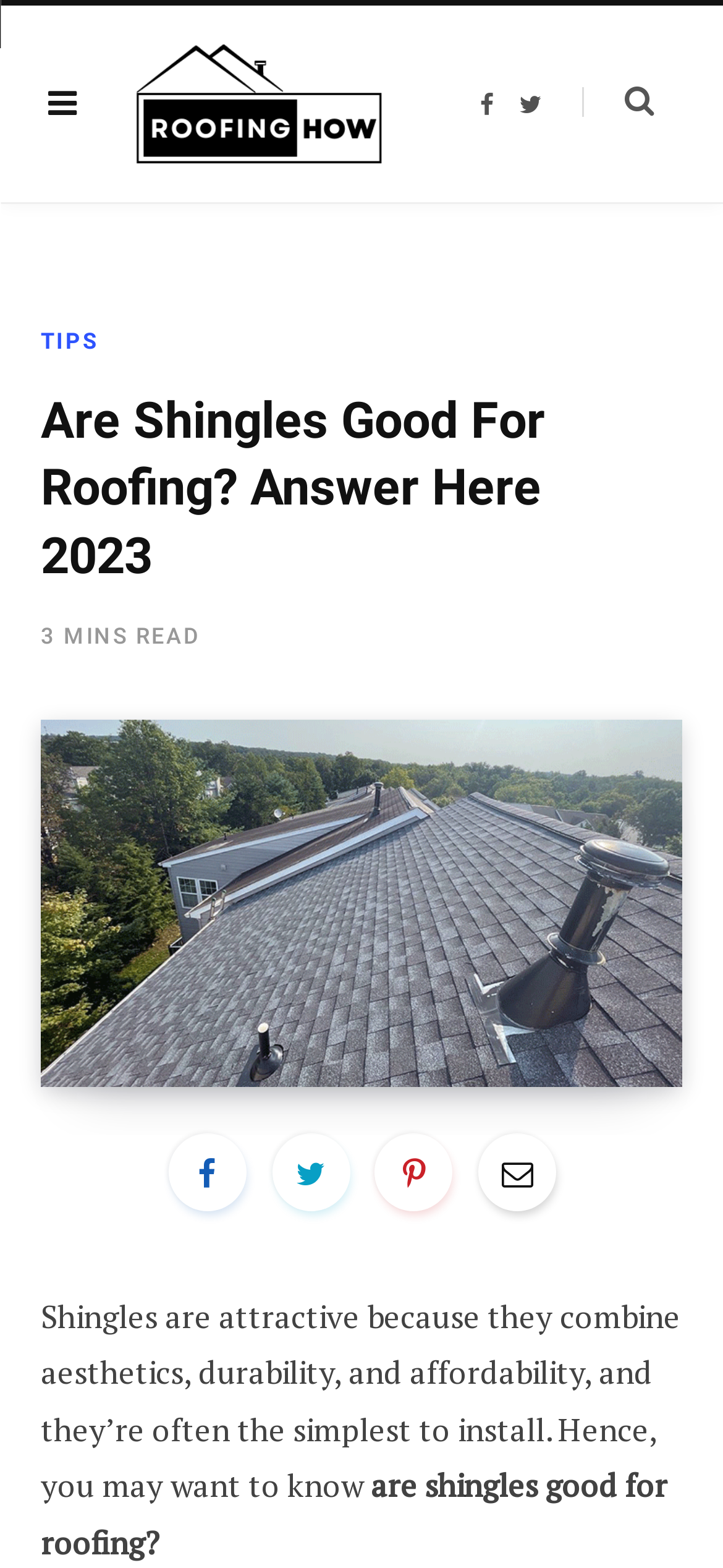Identify the bounding box for the UI element described as: "Share on Twitter". Ensure the coordinates are four float numbers between 0 and 1, formatted as [left, top, right, bottom].

[0.376, 0.723, 0.484, 0.772]